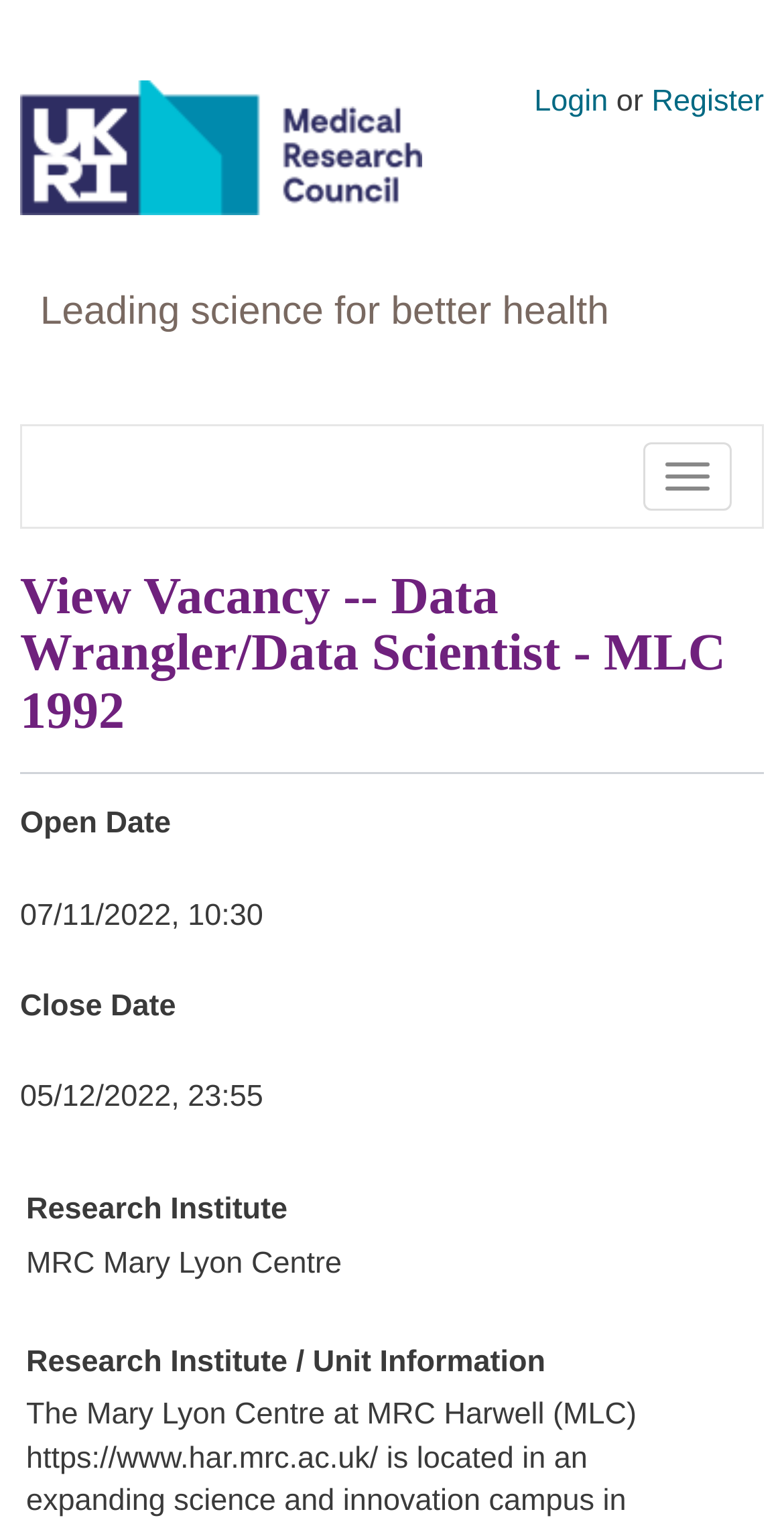Explain the webpage's design and content in an elaborate manner.

The webpage is about a job vacancy at the Medical Research Council (MRC). At the top left, there is an image of the MRC logo, accompanied by the text "Leading science for better health". On the top right, there are two links, "Login" and "Register", separated by the text "or". 

Below the top section, there is a button labeled "Toggle navigation". Underneath, the main content of the page begins with a heading that reads "View Vacancy -- Data Wrangler/Data Scientist - MLC 1992". 

The job details are organized into sections. On the left side, there are several static text elements, including "Open Date" with the value "07/11/2022, 10:30", "Close Date" with the value "05/12/2022, 23:55", and "Research Institute" with the value "MRC Mary Lyon Centre". 

On the right side of the page, there is a definition section that provides more information about the Research Institute, including a unit information section. There are a total of 5 static text elements and 3 links on the page, along with 1 image and 1 button.